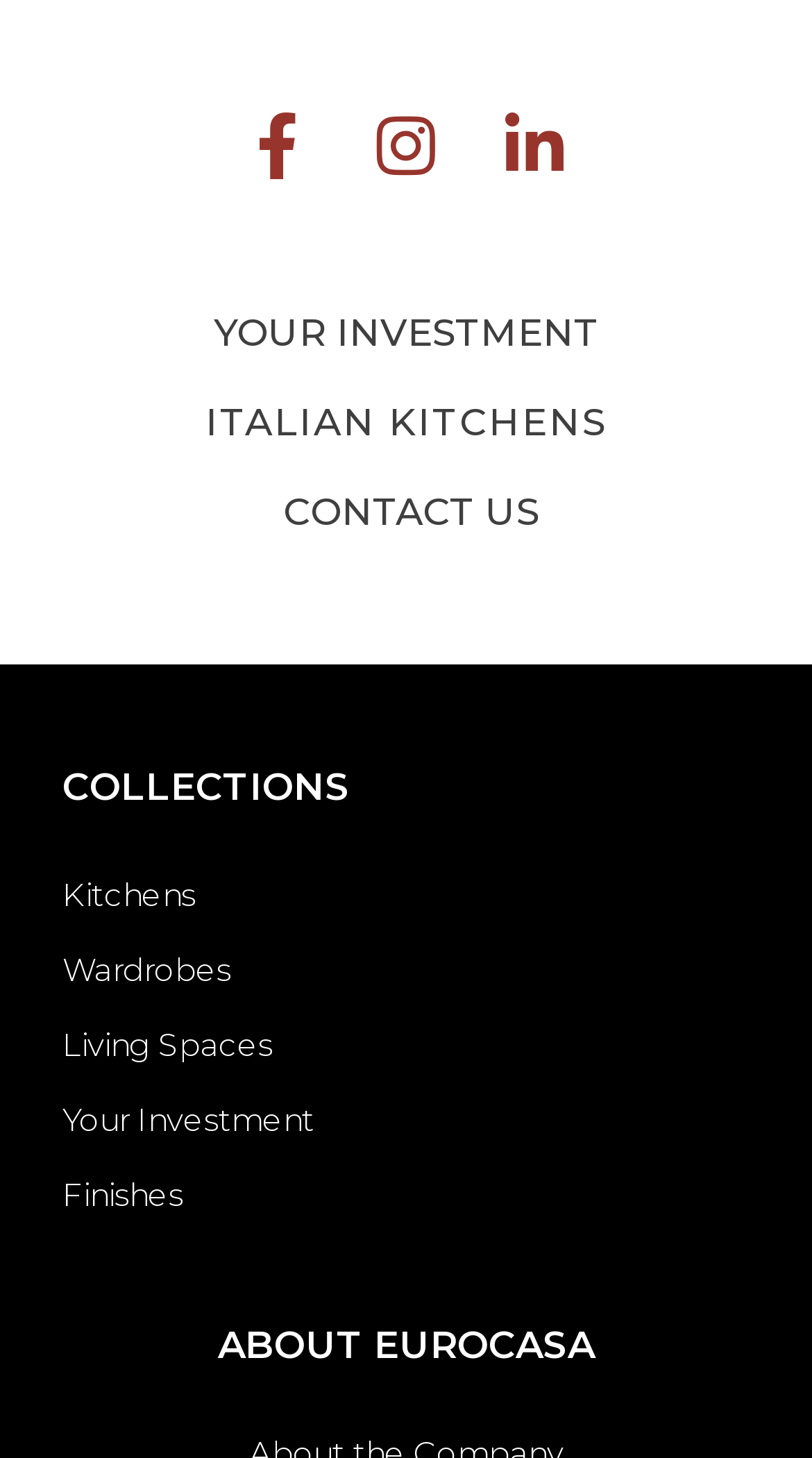Provide a brief response to the question below using a single word or phrase: 
What is the second main heading?

ITALIAN KITCHENS